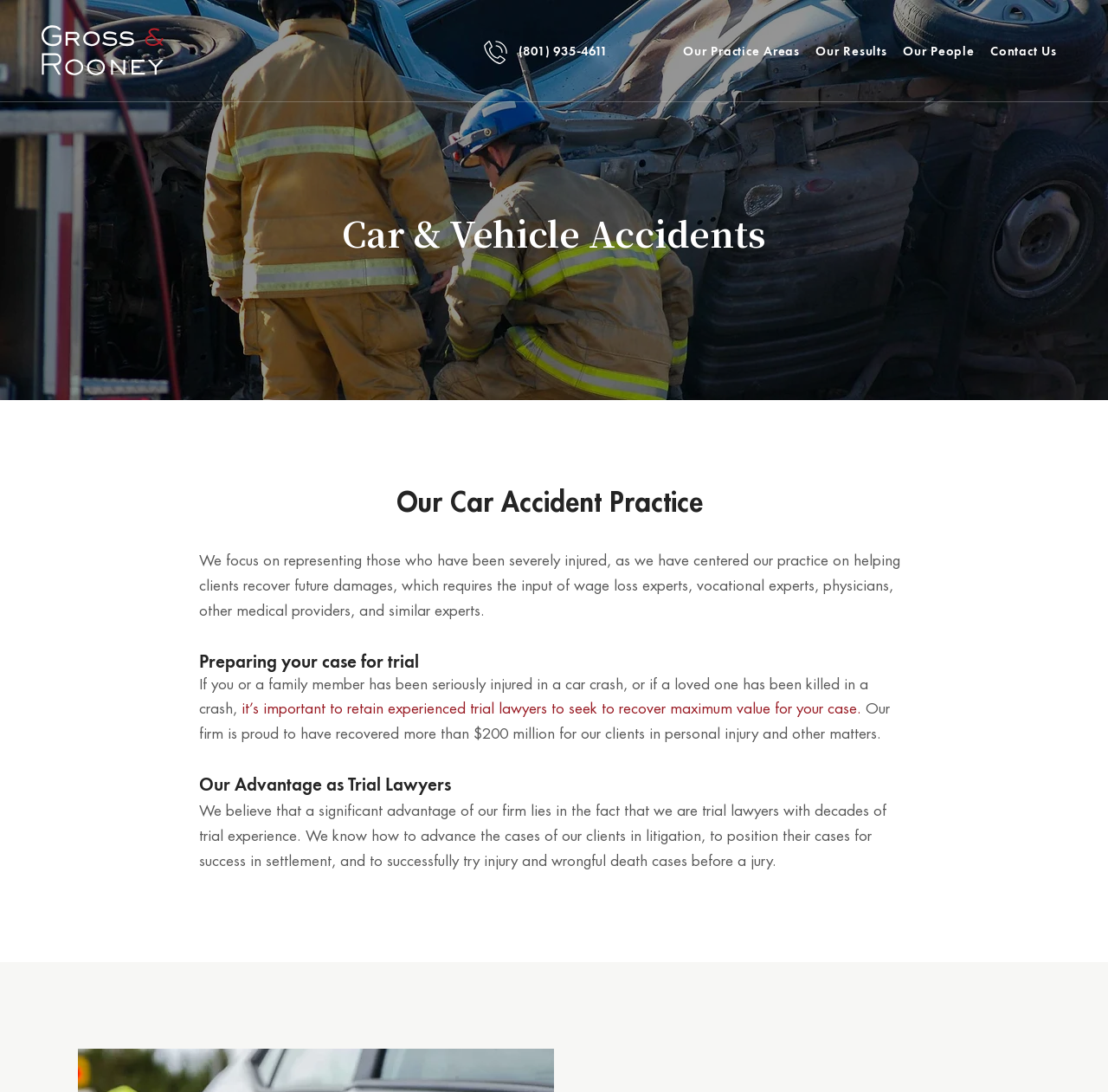Using the details in the image, give a detailed response to the question below:
What is the advantage of the law firm's trial lawyers?

The webpage highlights the advantage of the law firm's trial lawyers, stating that they have decades of trial experience, which enables them to advance cases in litigation, position them for success in settlement, and successfully try injury and wrongful death cases before a jury.